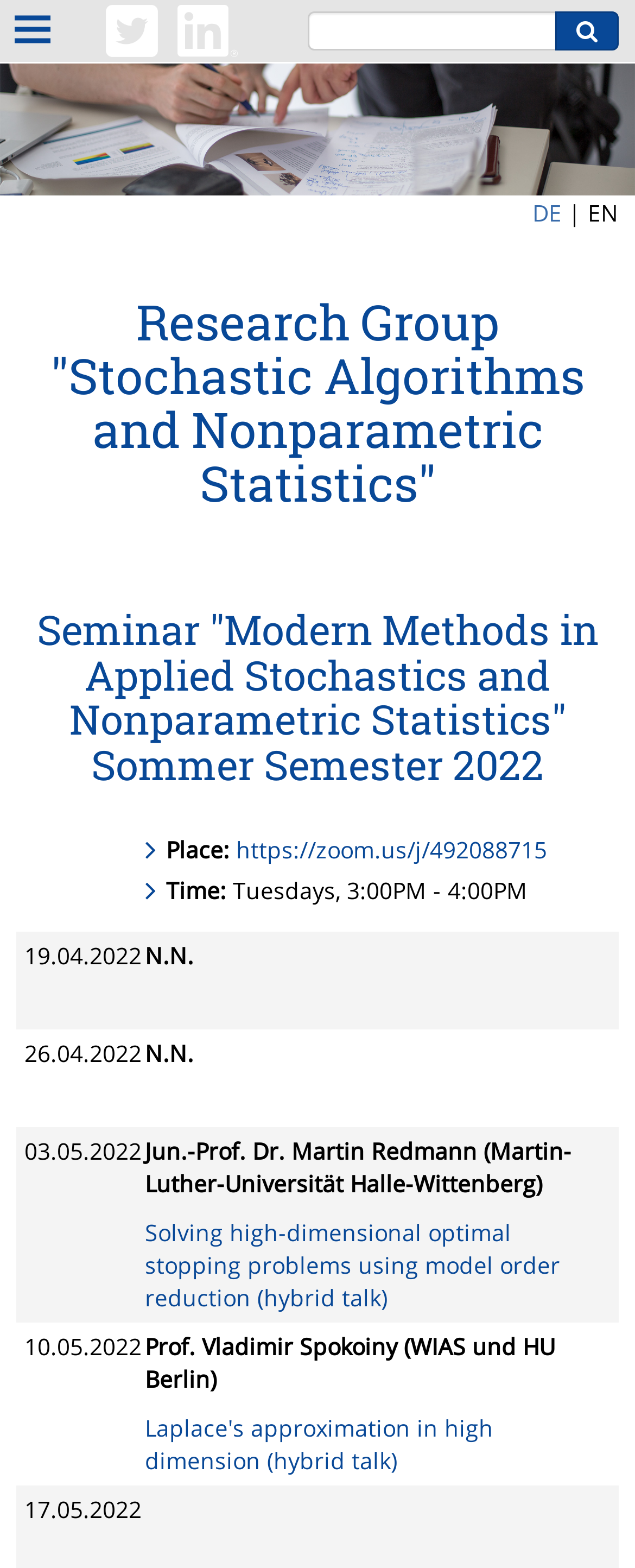Respond to the question below with a single word or phrase:
What is the topic of the seminar on 10.05.2022?

Laplace's approximation in high dimension